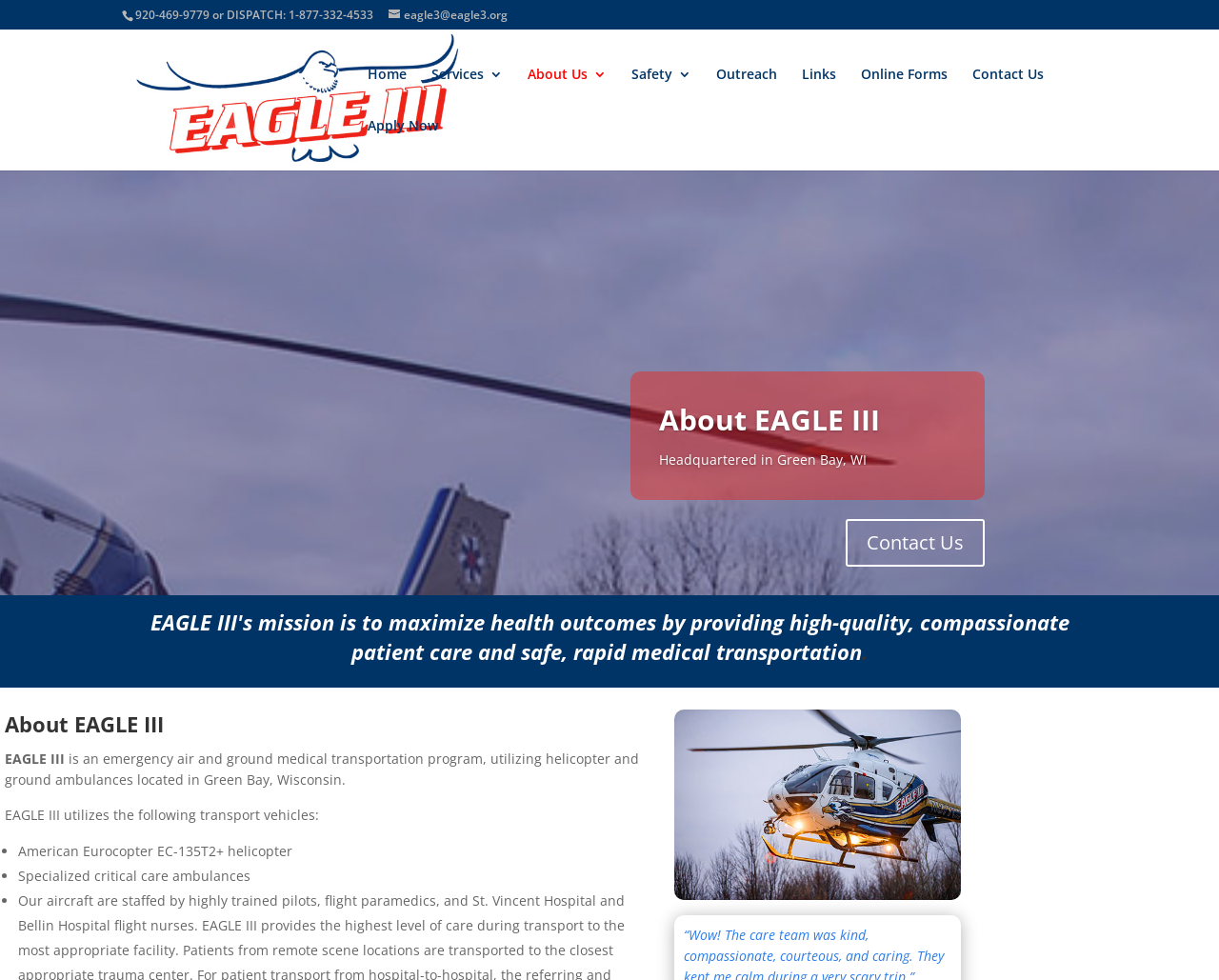Use a single word or phrase to answer the question: Where is EAGLE III headquartered?

Green Bay, WI